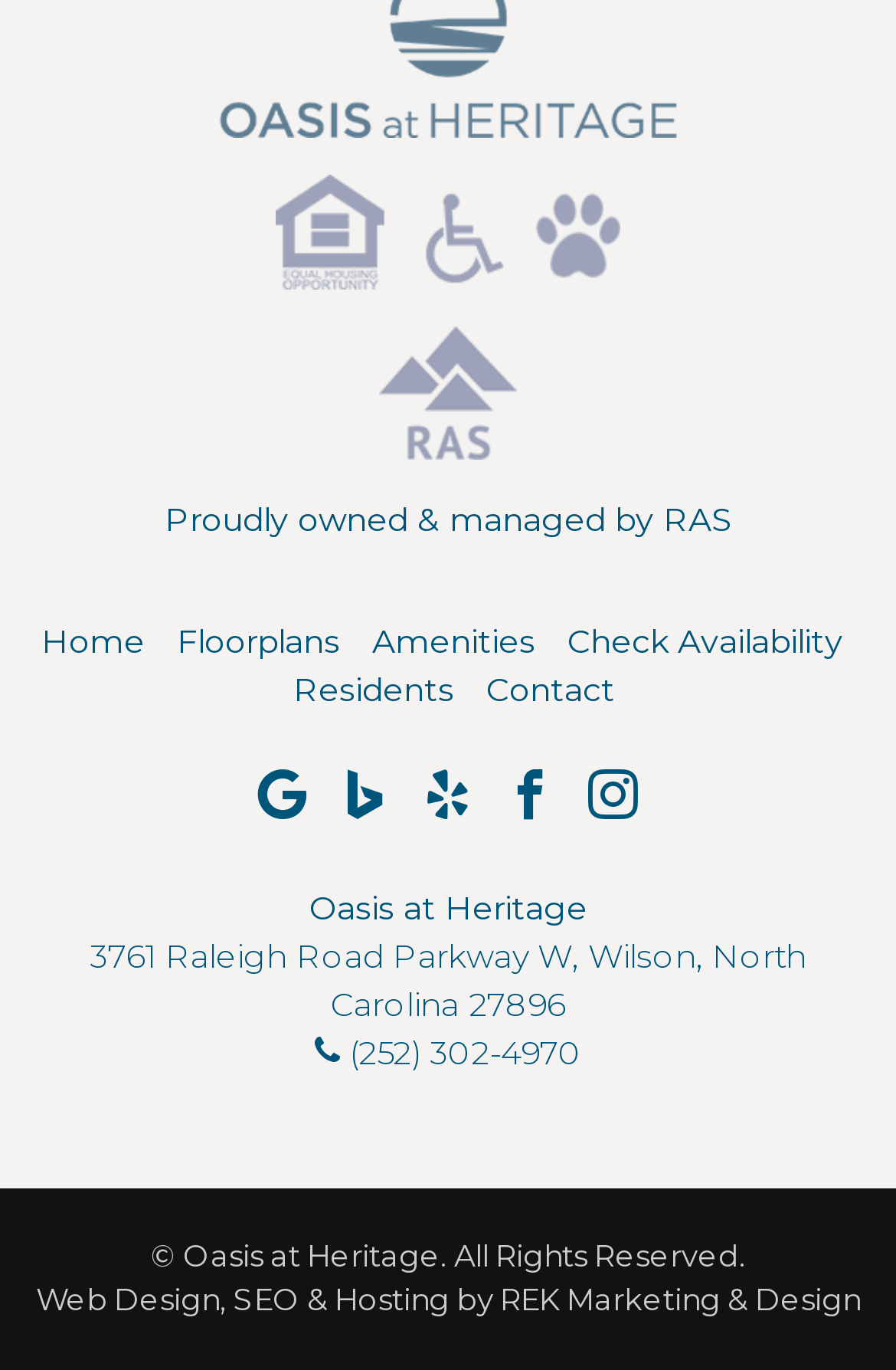Identify the bounding box of the UI element that matches this description: "REK Marketing & Design".

[0.558, 0.935, 0.96, 0.962]